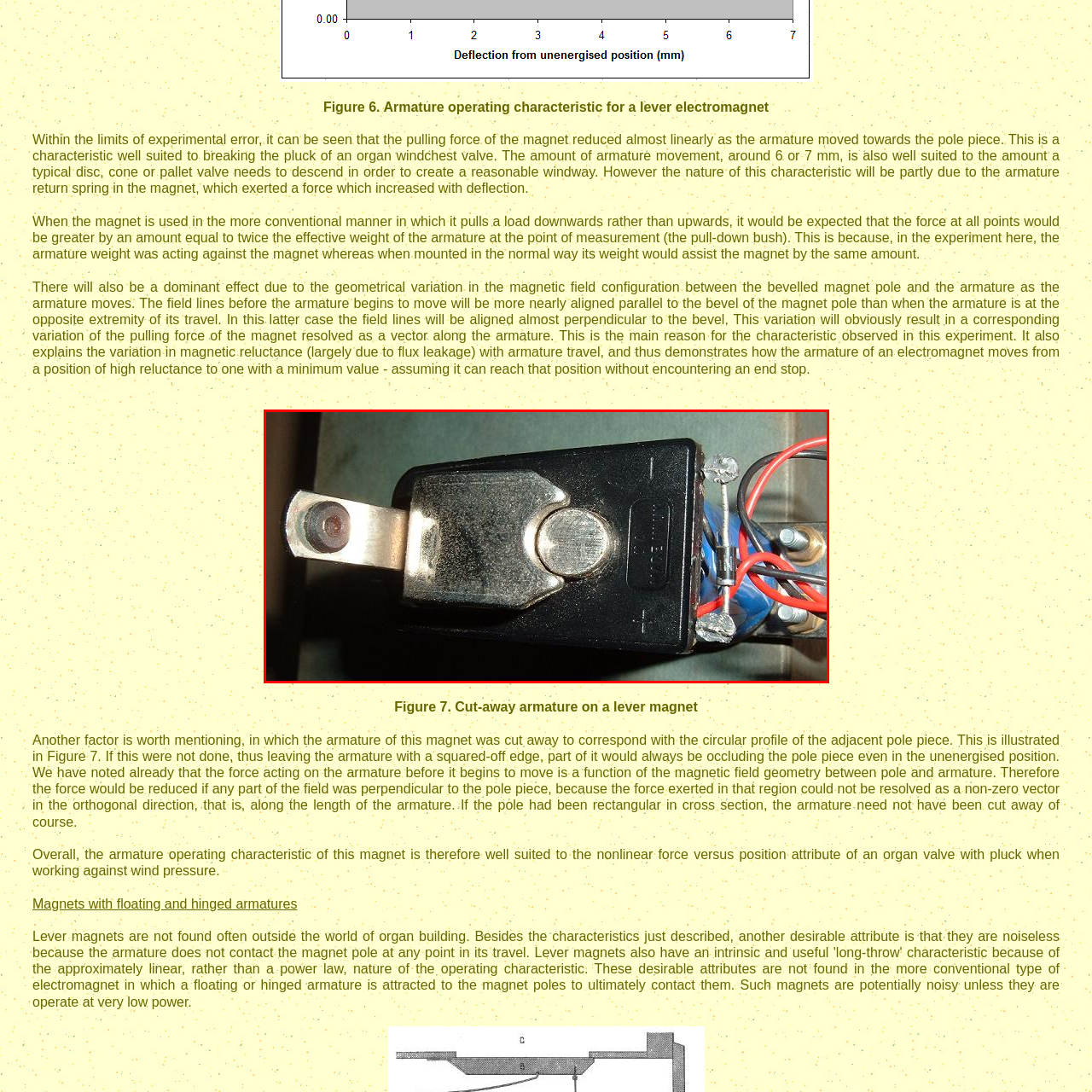Generate a detailed caption for the image that is outlined by the red border.

The image depicts a close-up view of a lever electromagnet's armature, illustrating its operational mechanism. This design features a robust metal casing that houses the electromagnet, with visible wiring that suggests electrical connectivity. The distinctive pole piece, which interacts with the armature, is designed to enhance magnetic force through carefully configured geometry. The image is relevant to the accompanying text discussing how the pulling force of the magnet varies based on the armature's position, particularly in applications such as controlling the pluck of an organ windchest valve. The cutaway design of the armature is integral to optimizing this force and minimizing interference with the magnetic field, making it a critical component in achieving effective electromagnetic performance.